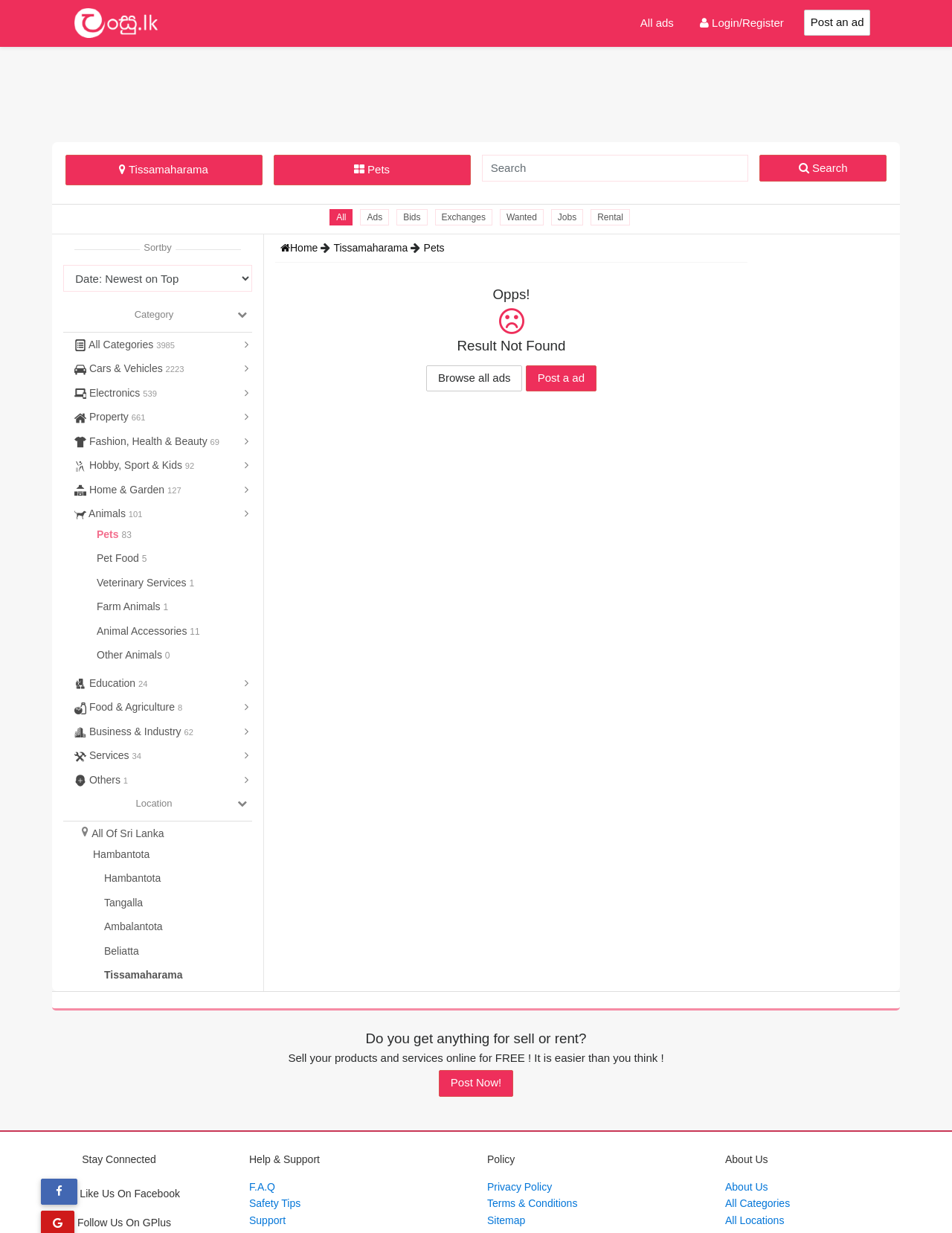Locate the bounding box coordinates of the clickable part needed for the task: "Post now".

[0.461, 0.868, 0.539, 0.889]